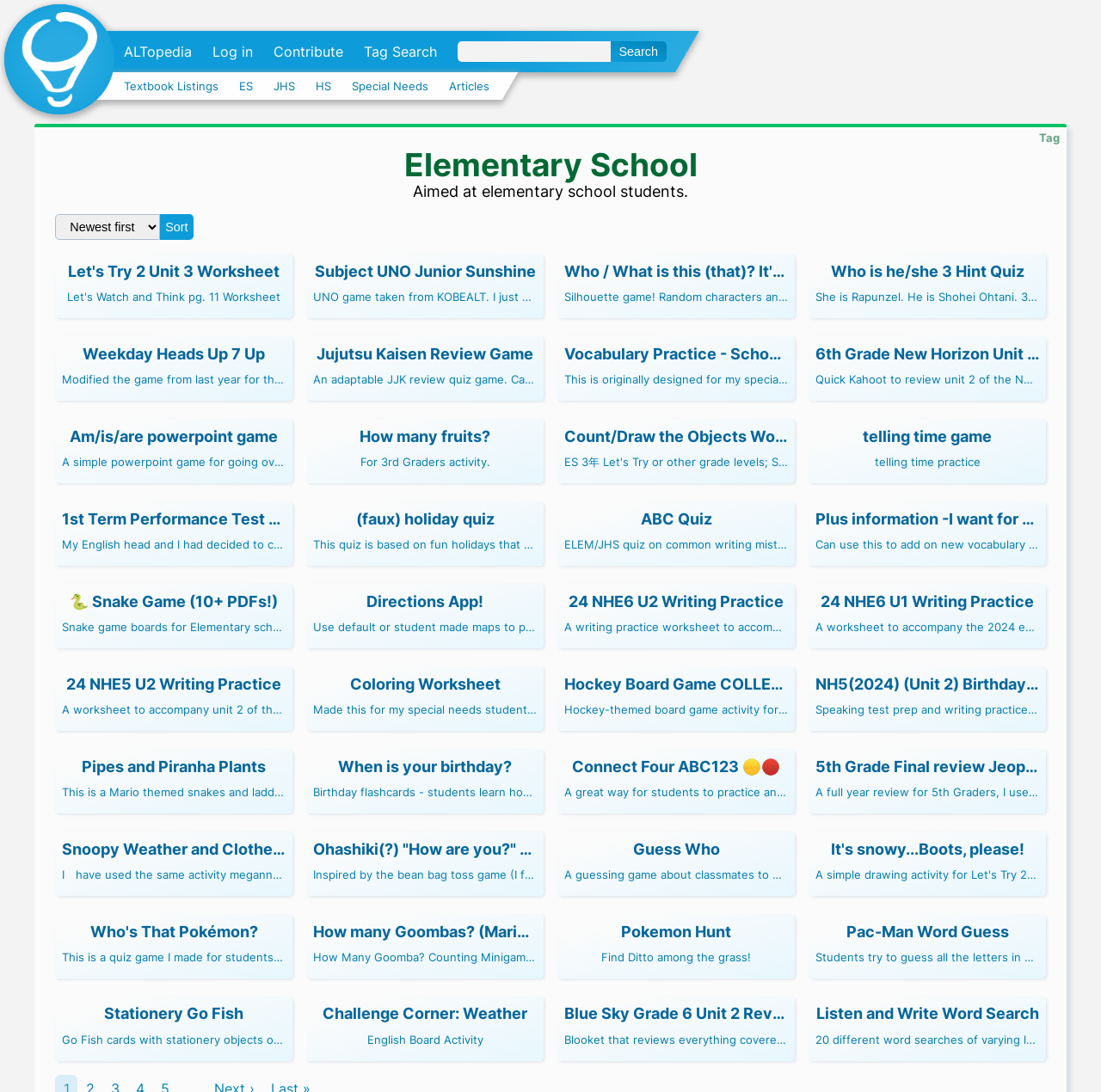Answer this question in one word or a short phrase: What is the logo of this website?

ALTopedia logo